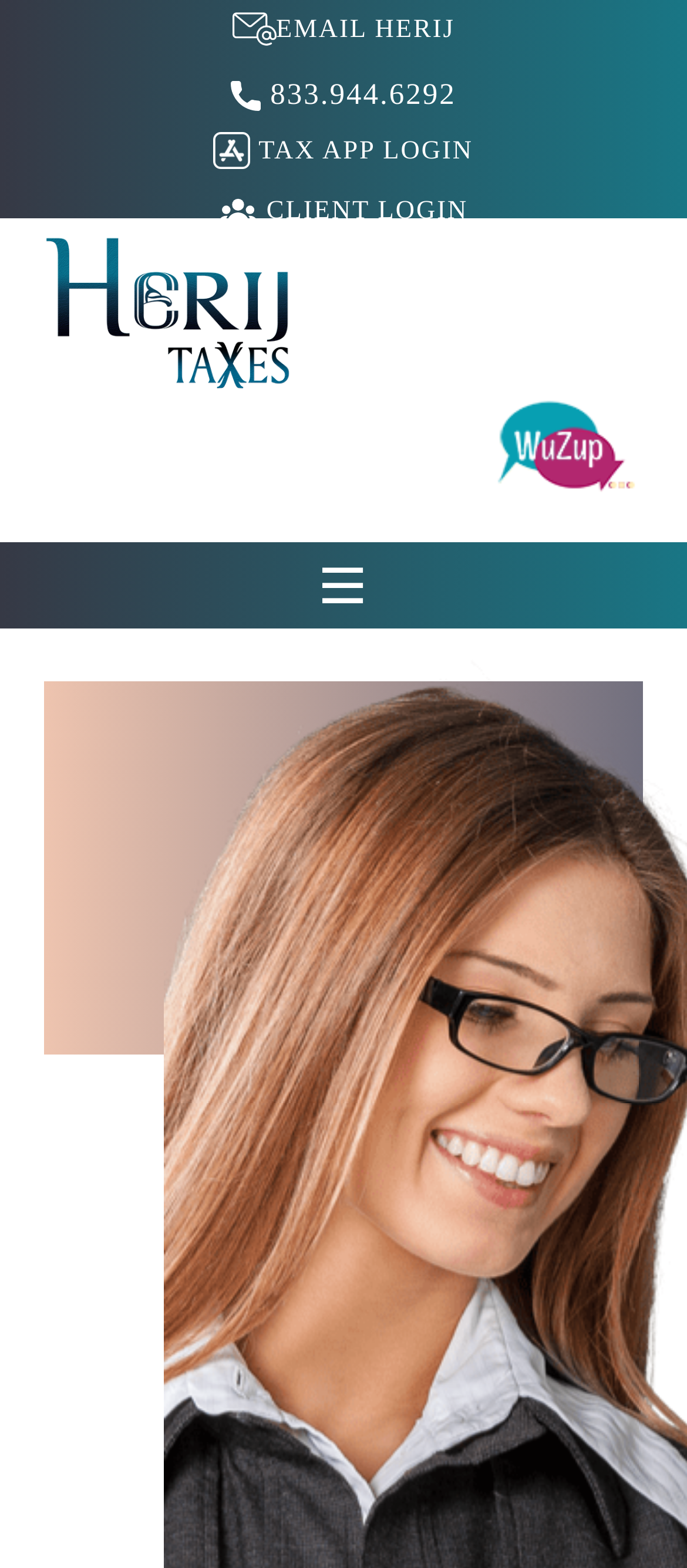Give a one-word or short phrase answer to the question: 
How many login links are on this webpage?

2